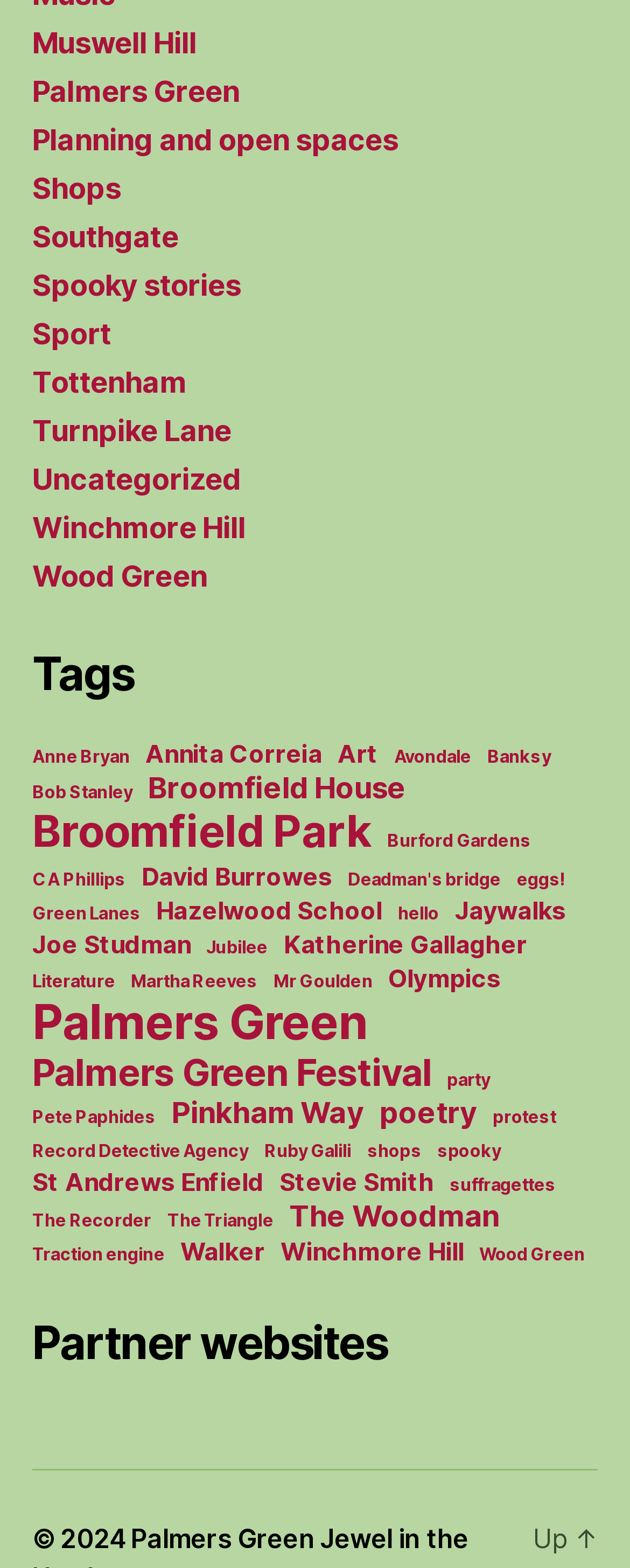Please locate the clickable area by providing the bounding box coordinates to follow this instruction: "Go to the 'Partner websites' section".

[0.051, 0.839, 0.949, 0.875]